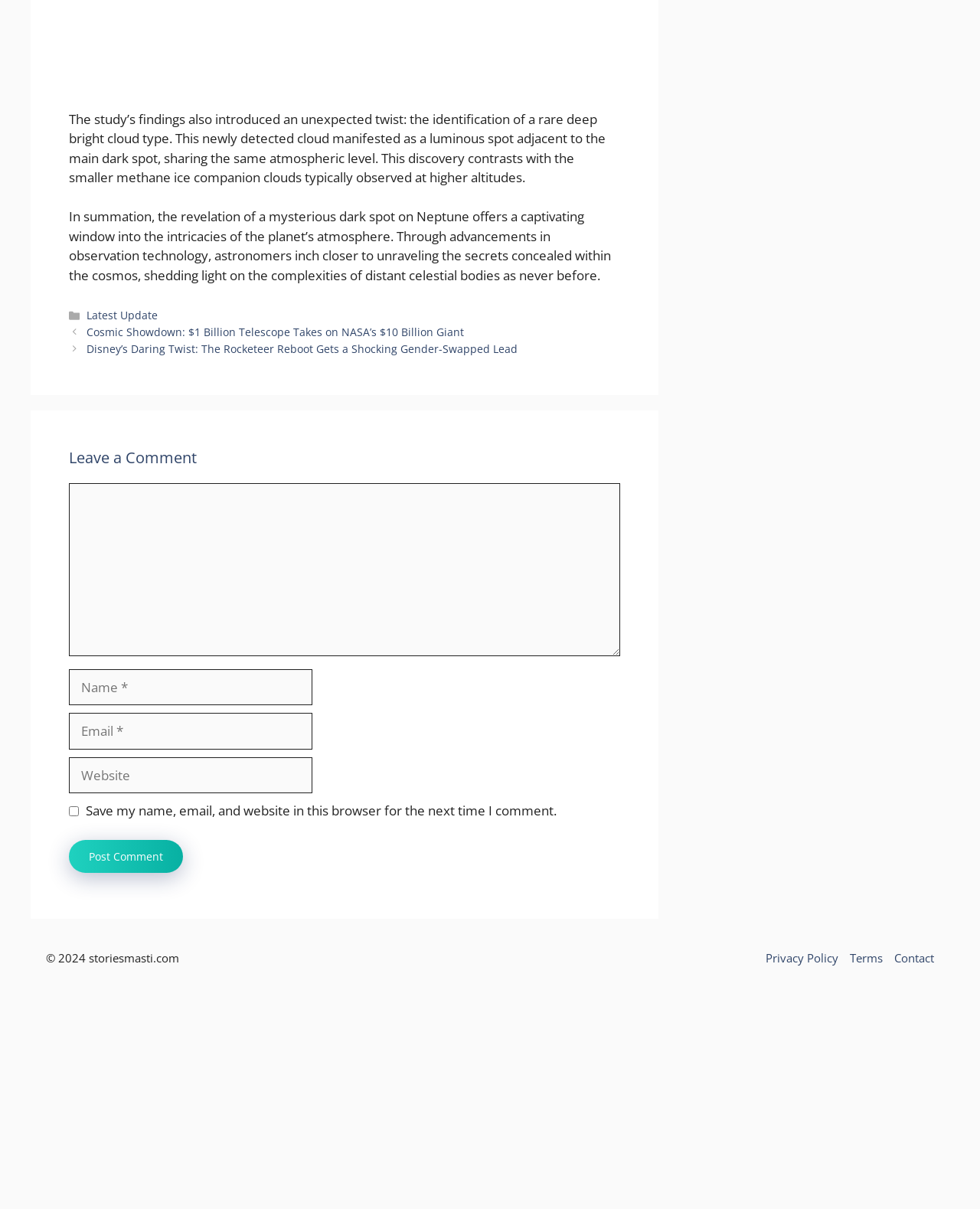What is the copyright year of the website?
Use the screenshot to answer the question with a single word or phrase.

2024